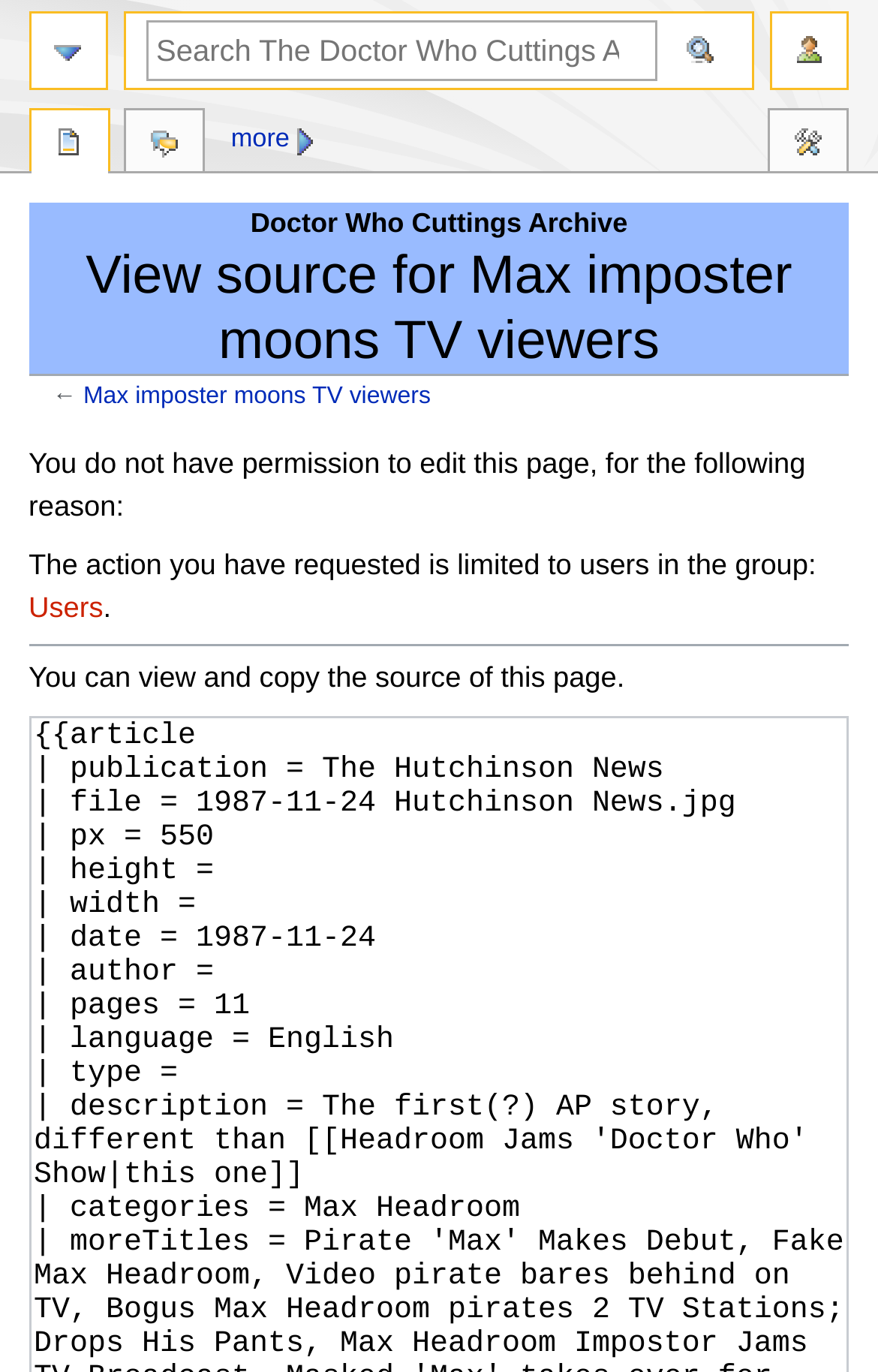Illustrate the webpage's structure and main components comprehensively.

The webpage is about the Doctor Who Cuttings Archive, specifically the page for "Max imposter moons TV viewers". At the top, there is a heading with the same title, followed by a left arrow symbol and a link to the same page title. Below this, there are two links, "Jump to navigation" and "Jump to search", which are aligned to the left.

On the left side, there is a navigation menu with links to "page", "discussion", "more", and "tools". Above this menu, there is a search bar with a "Search" label and a "Go" button. To the right of the search bar, there are two links, "navigation" and "user tools".

The main content of the page is divided into two sections. The first section explains that the user does not have permission to edit the page, citing a reason related to user groups. The second section informs the user that they can view and copy the source of the page.

There are no images on the page. The overall layout is organized, with clear headings and concise text.